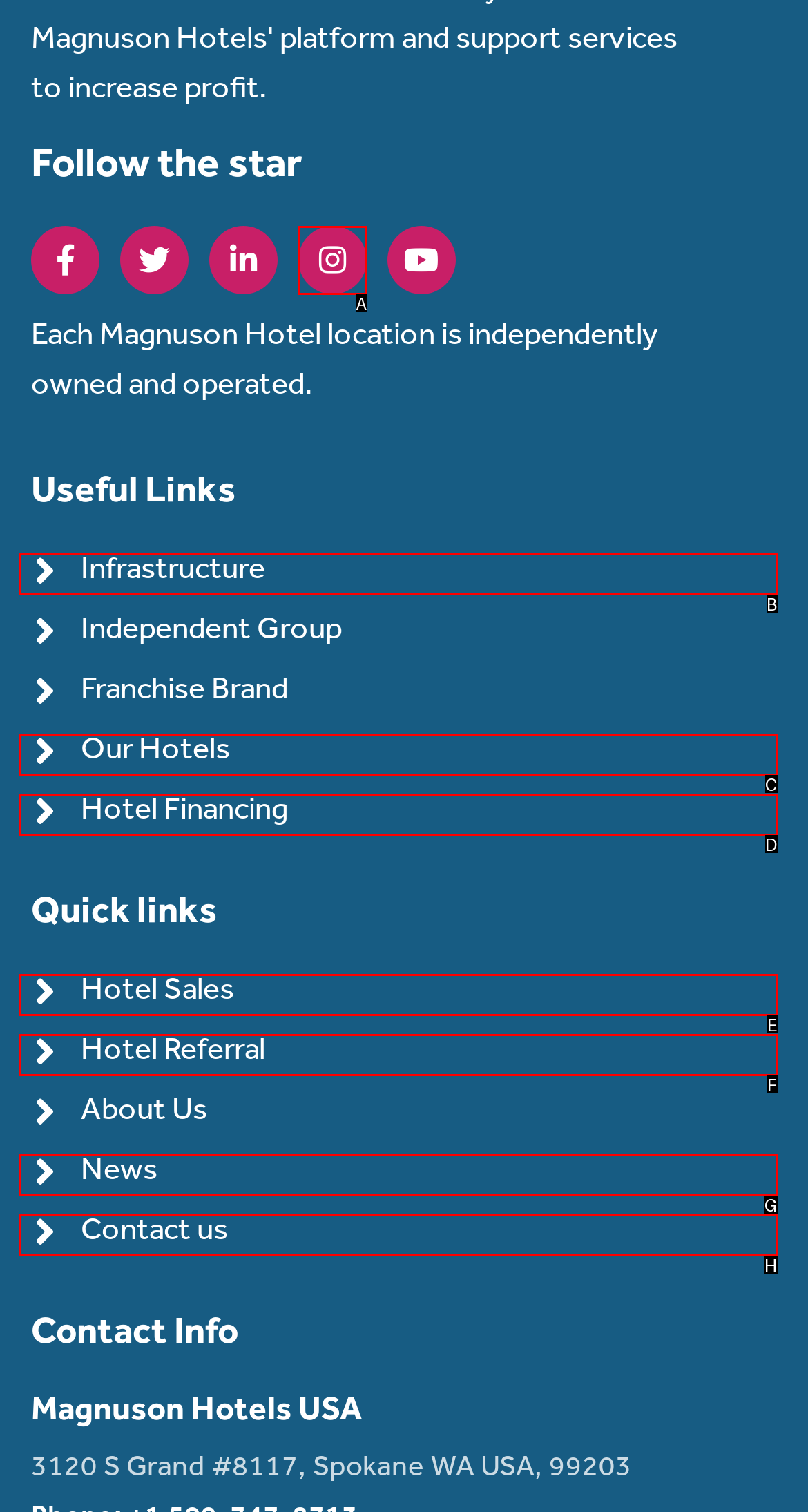Find the HTML element that matches the description: Hotel Sales
Respond with the corresponding letter from the choices provided.

E